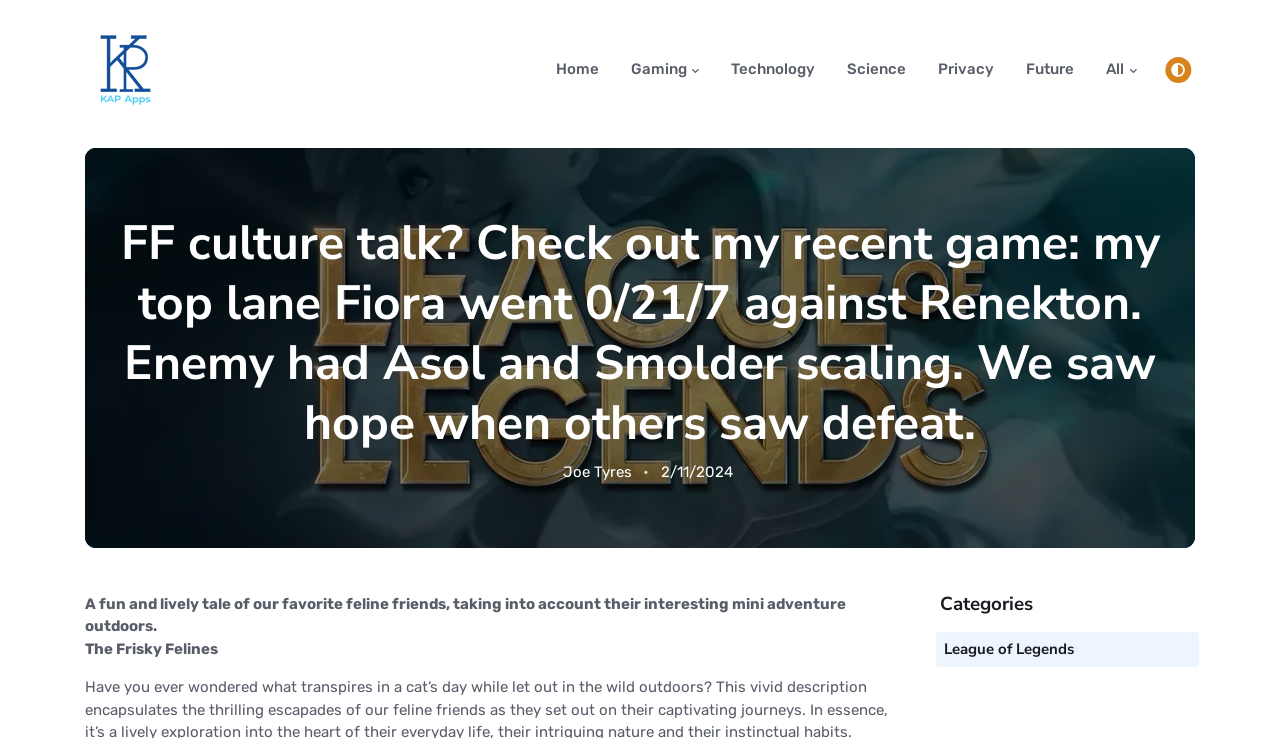Identify the bounding box coordinates of the area that should be clicked in order to complete the given instruction: "View Gaming news". The bounding box coordinates should be four float numbers between 0 and 1, i.e., [left, top, right, bottom].

[0.48, 0.033, 0.559, 0.157]